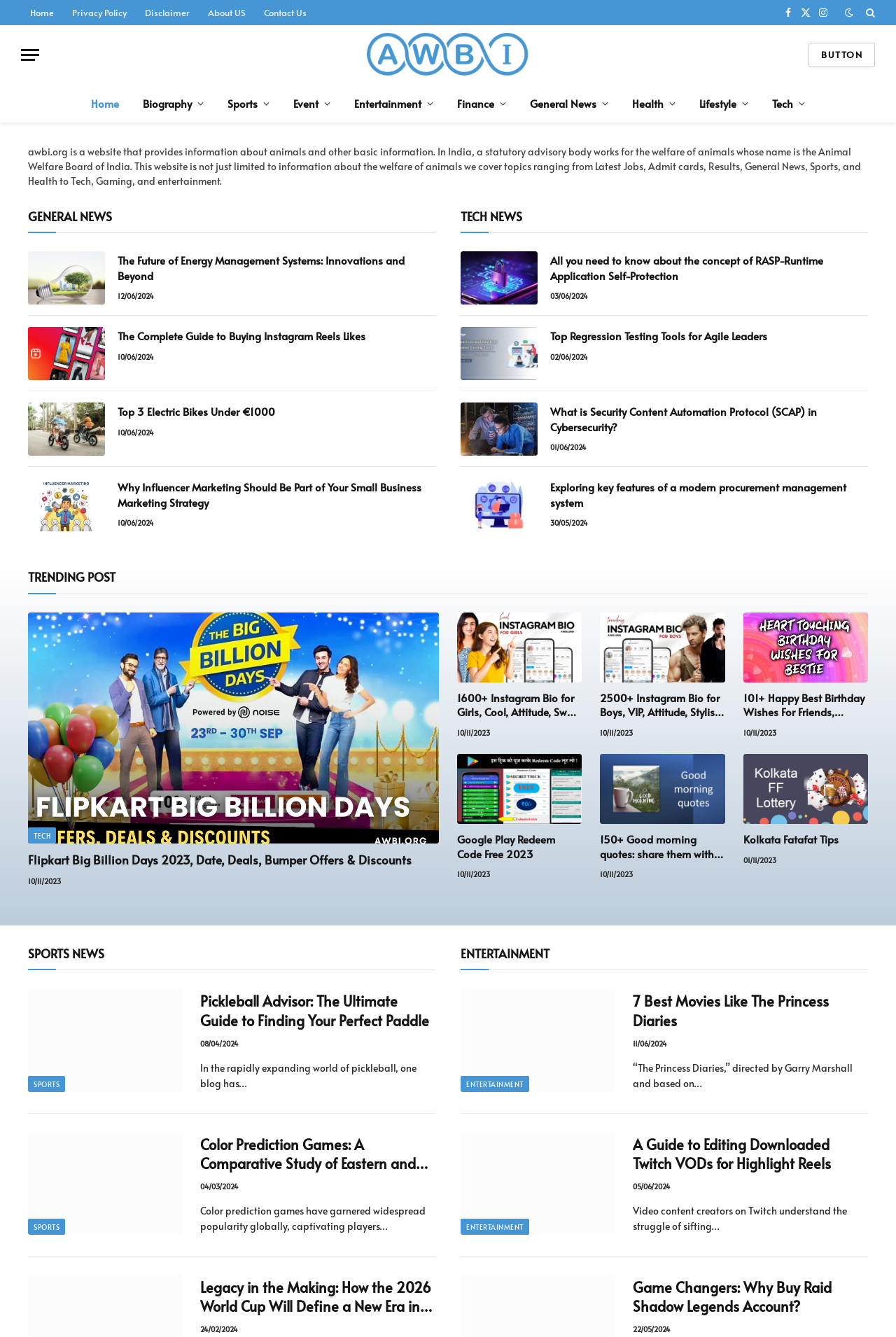Please identify the bounding box coordinates of the clickable area that will allow you to execute the instruction: "Explore the Entertainment section".

[0.382, 0.063, 0.497, 0.092]